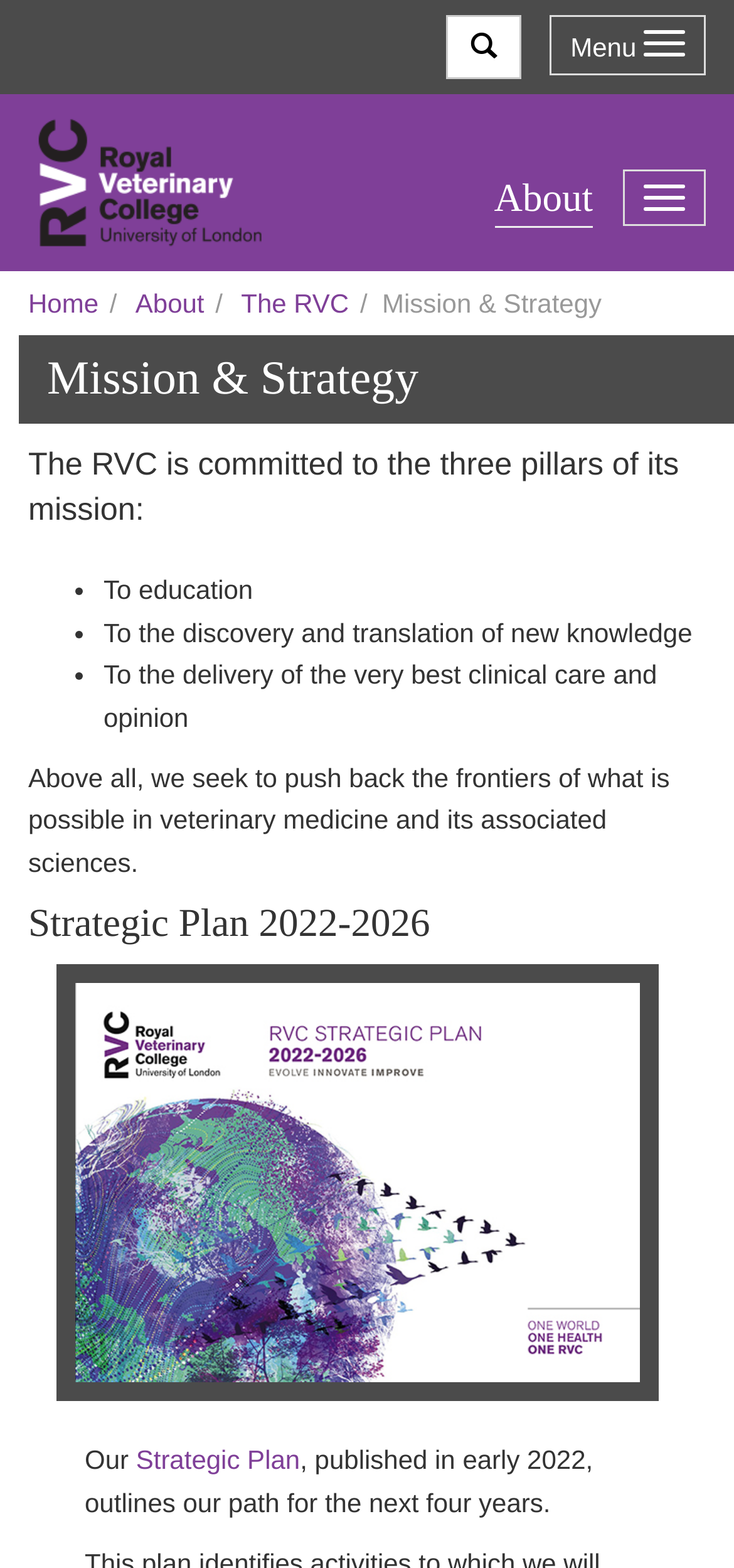Find the bounding box coordinates of the element's region that should be clicked in order to follow the given instruction: "Go to the RVC homepage". The coordinates should consist of four float numbers between 0 and 1, i.e., [left, top, right, bottom].

[0.038, 0.129, 0.397, 0.149]